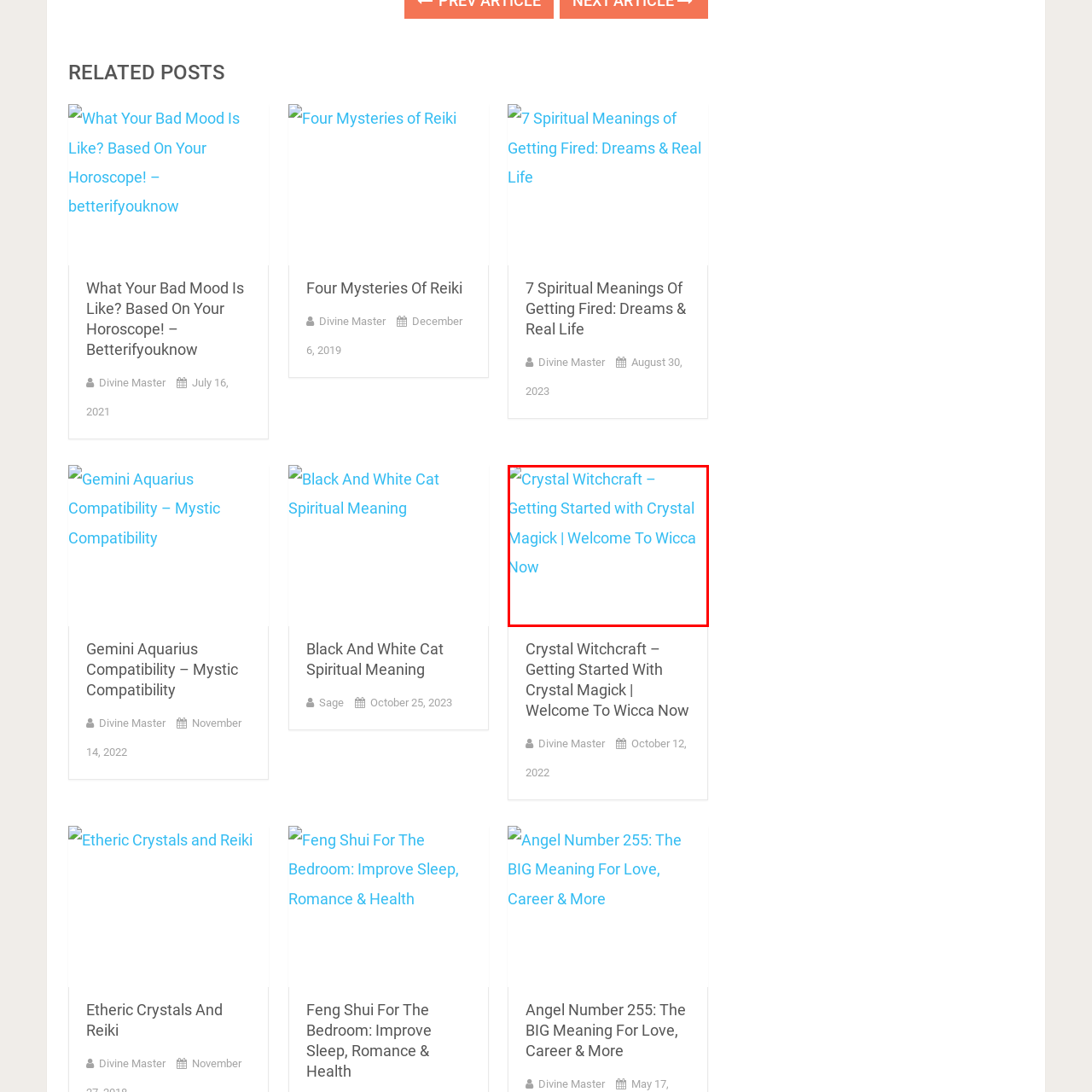Analyze the content inside the red-marked area, What is the purpose of the article? Answer using only one word or a concise phrase.

To introduce readers to crystal witchcraft